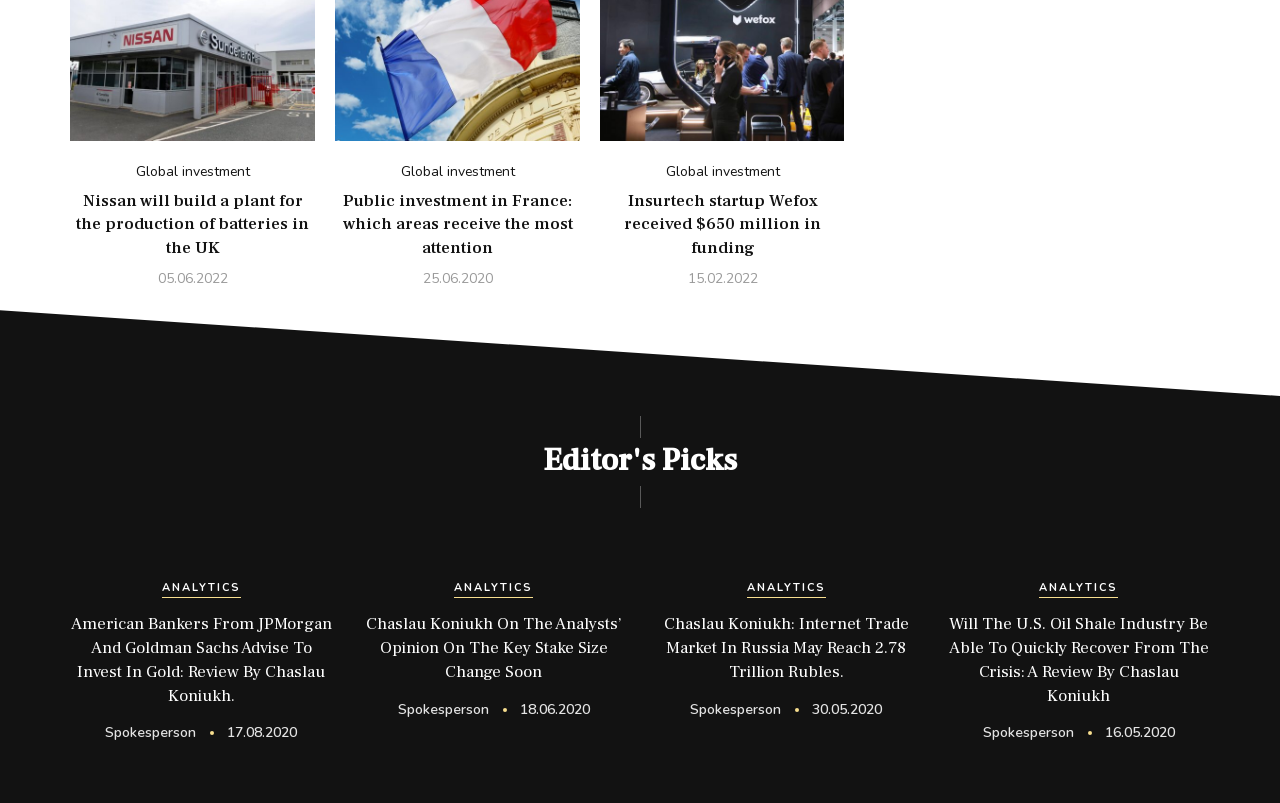Who is the author of the article 'Chaslau Koniukh On The Analysts’ Opinion On The Key Stake Size Change Soon'?
From the image, respond using a single word or phrase.

Chaslau Koniukh